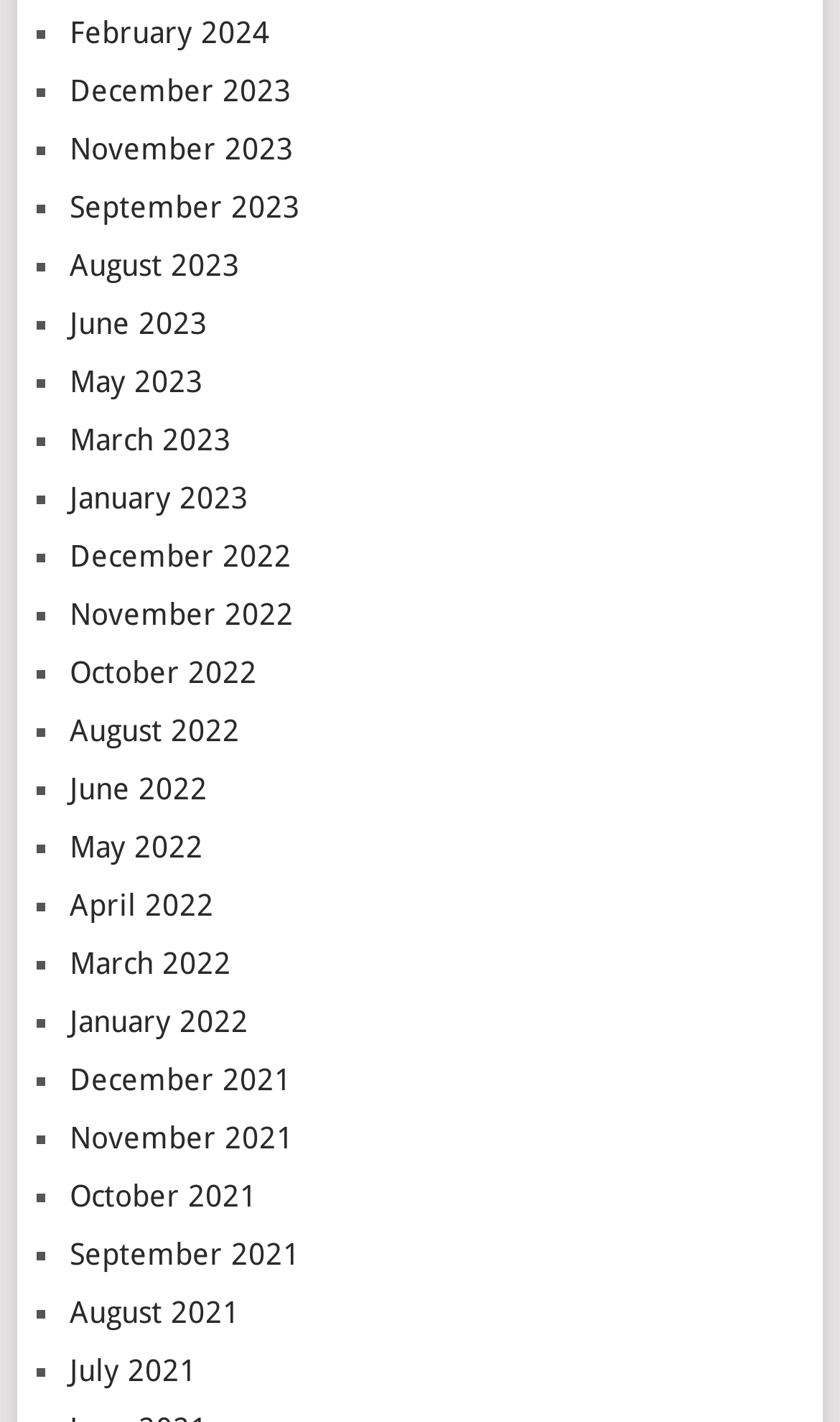Could you determine the bounding box coordinates of the clickable element to complete the instruction: "View July 2021"? Provide the coordinates as four float numbers between 0 and 1, i.e., [left, top, right, bottom].

[0.083, 0.951, 0.234, 0.975]